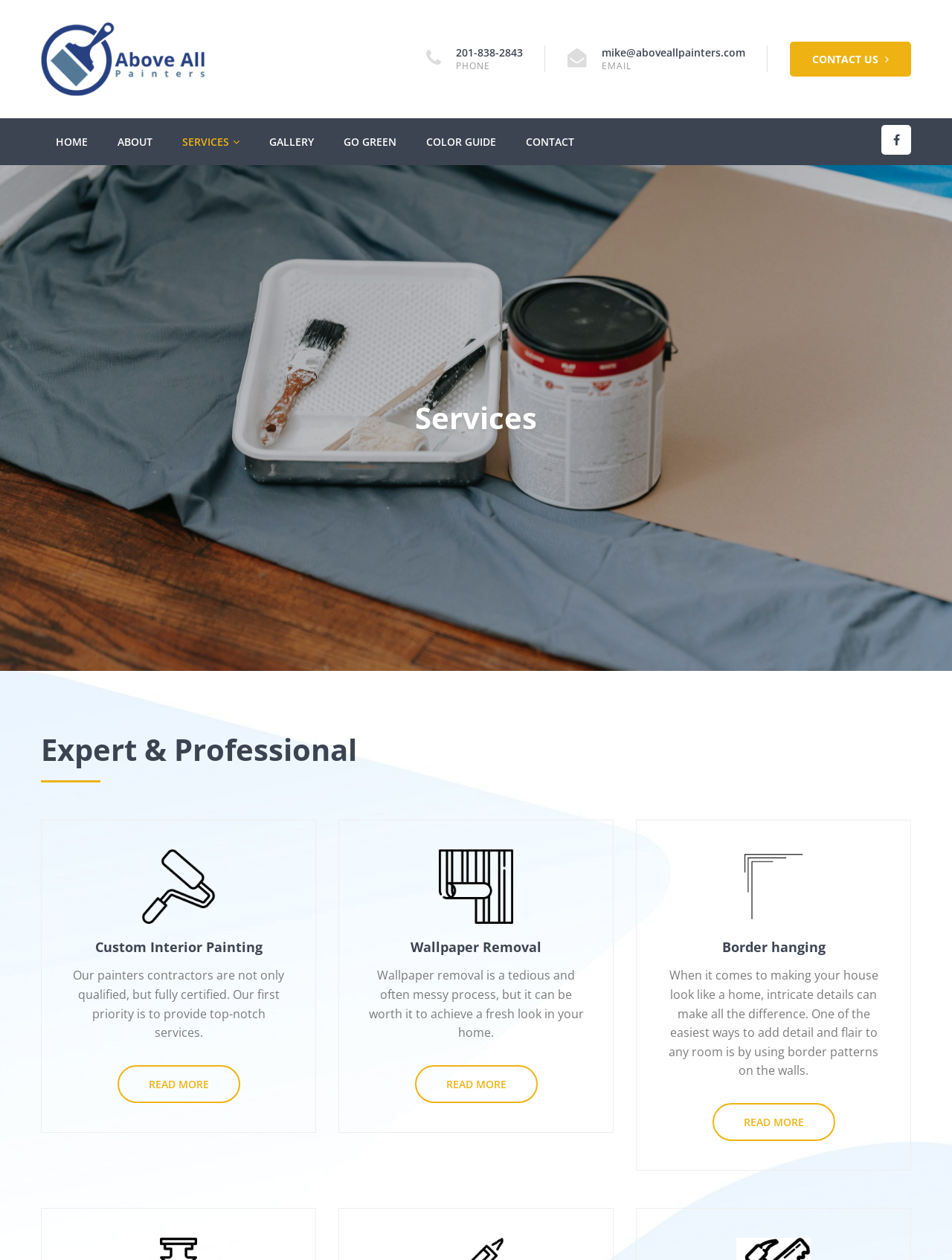How many services are listed on the webpage?
Please use the image to provide a one-word or short phrase answer.

9